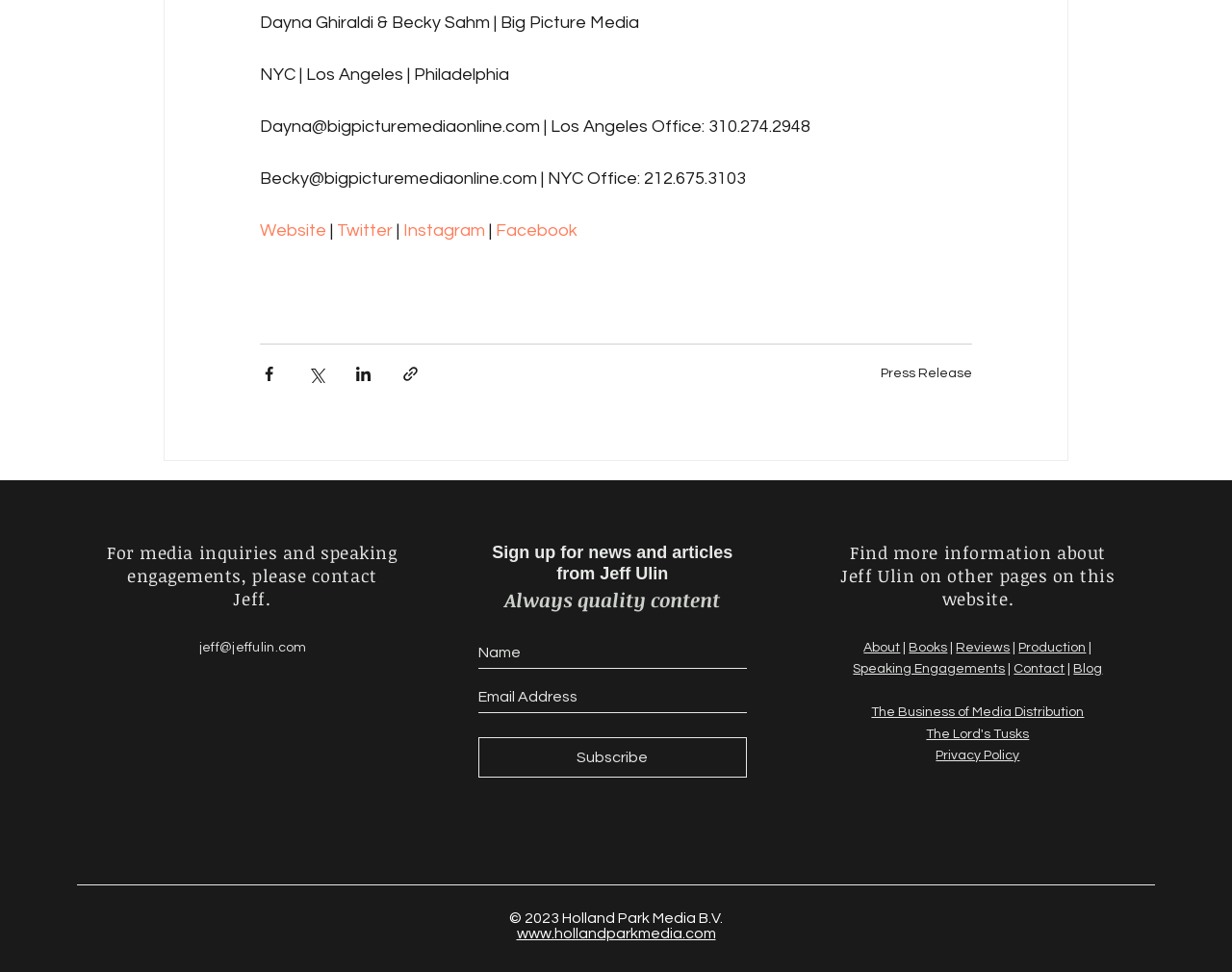Provide the bounding box coordinates of the UI element that matches the description: "The Business of Media Distribution".

[0.707, 0.726, 0.88, 0.74]